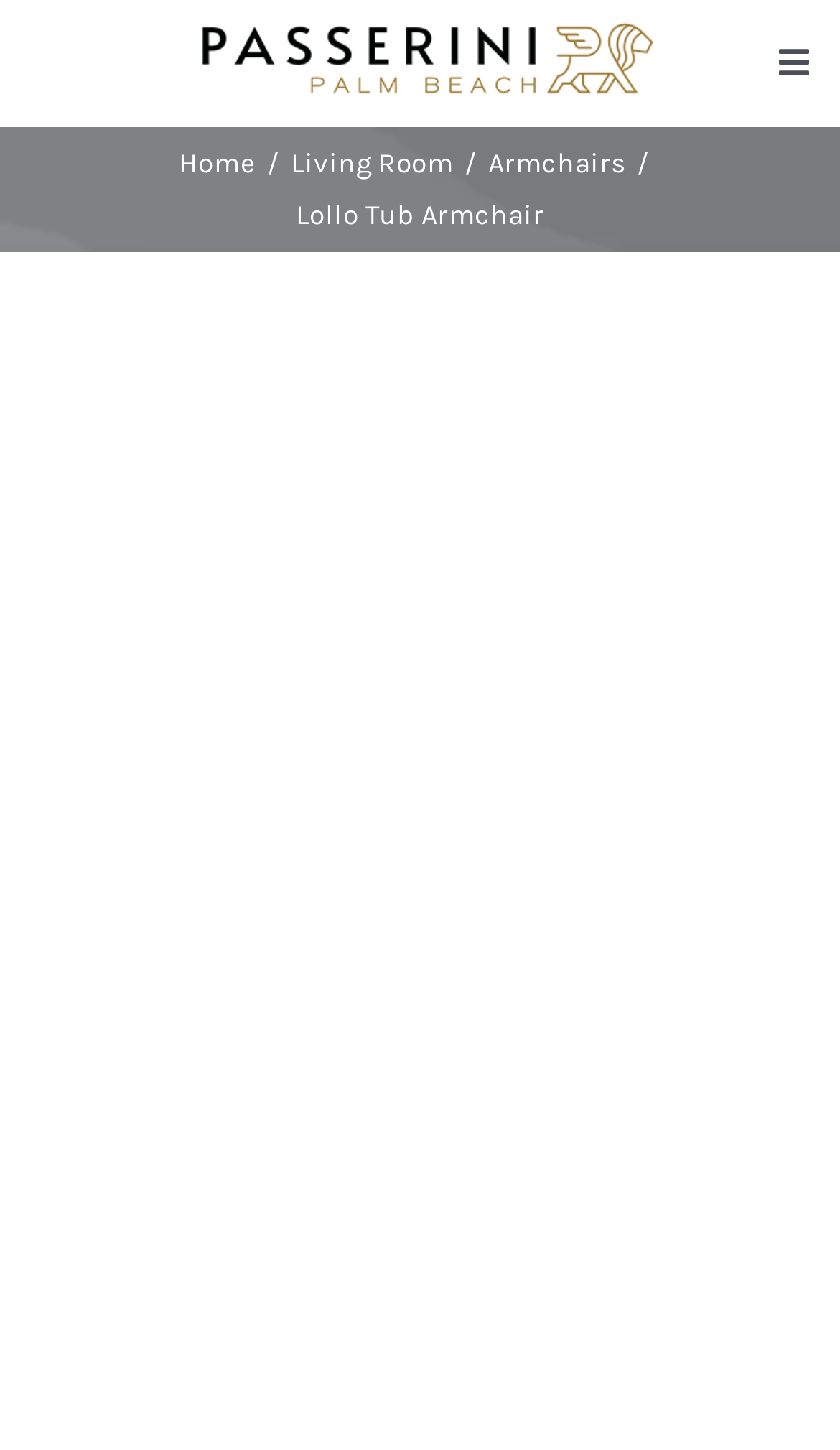Carefully examine the image and provide an in-depth answer to the question: How many main menu items are visible?

In the navigation section 'Main Menu 2023 - Mobile', there are three links: 'Home', 'Living Room', and 'Armchairs', which suggests that there are three main menu items visible.